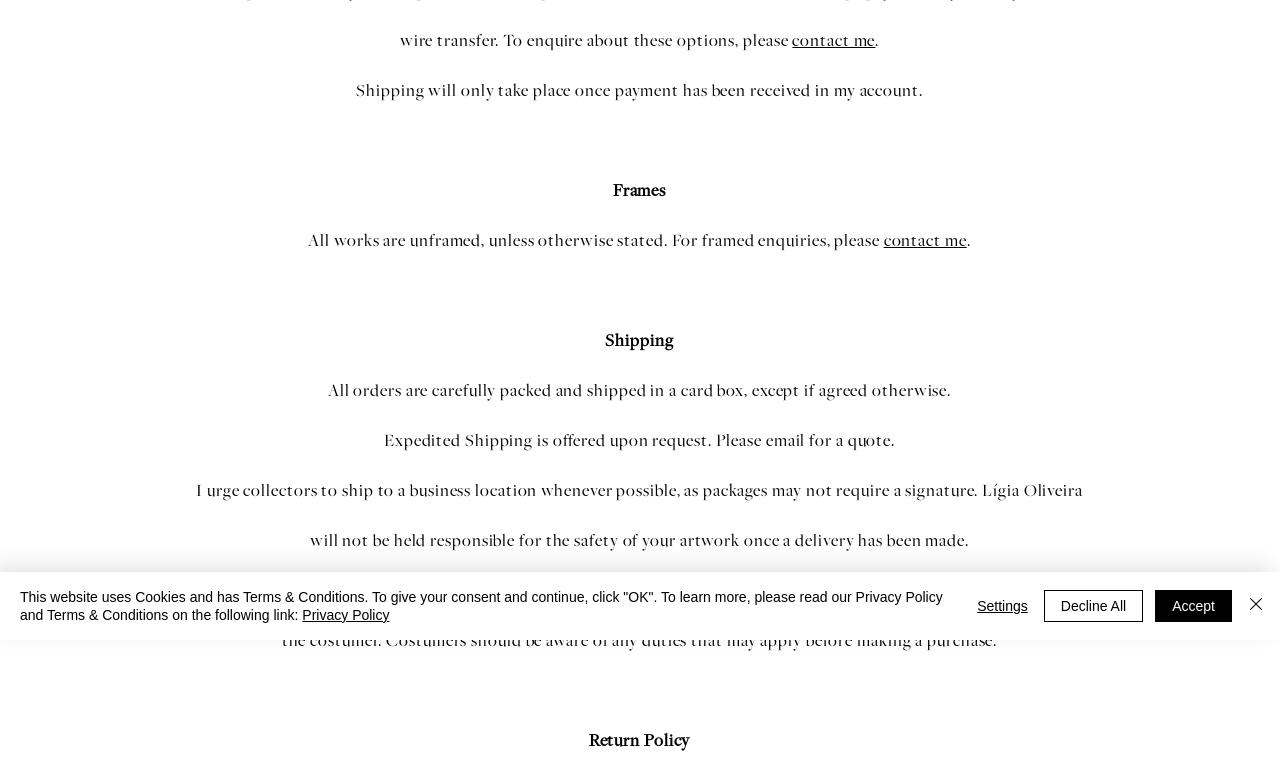Find and provide the bounding box coordinates for the UI element described with: "Settings".

[0.763, 0.768, 0.803, 0.807]